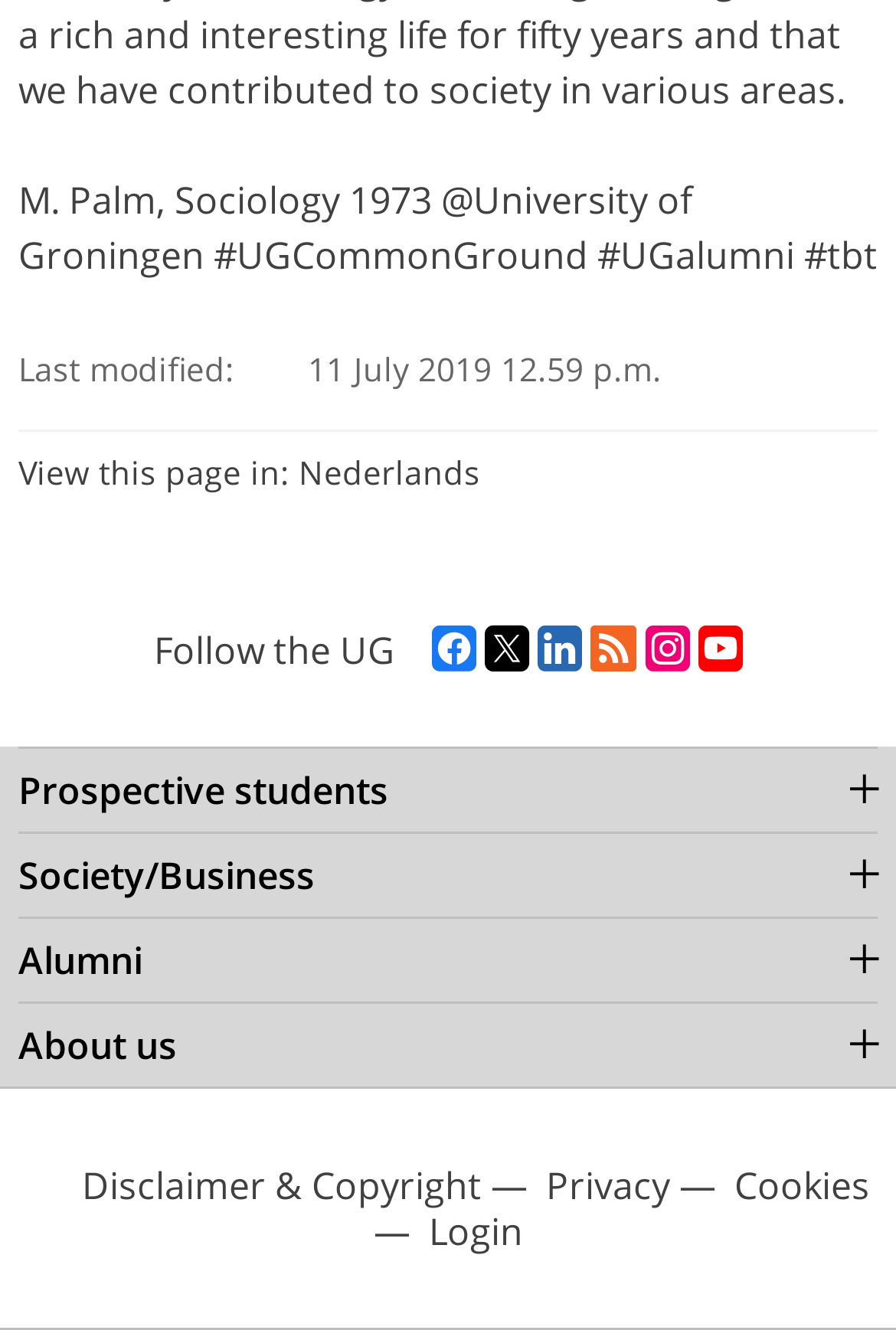Bounding box coordinates are specified in the format (top-left x, top-left y, bottom-right x, bottom-right y). All values are floating point numbers bounded between 0 and 1. Please provide the bounding box coordinate of the region this sentence describes: Login

[0.478, 0.909, 0.583, 0.943]